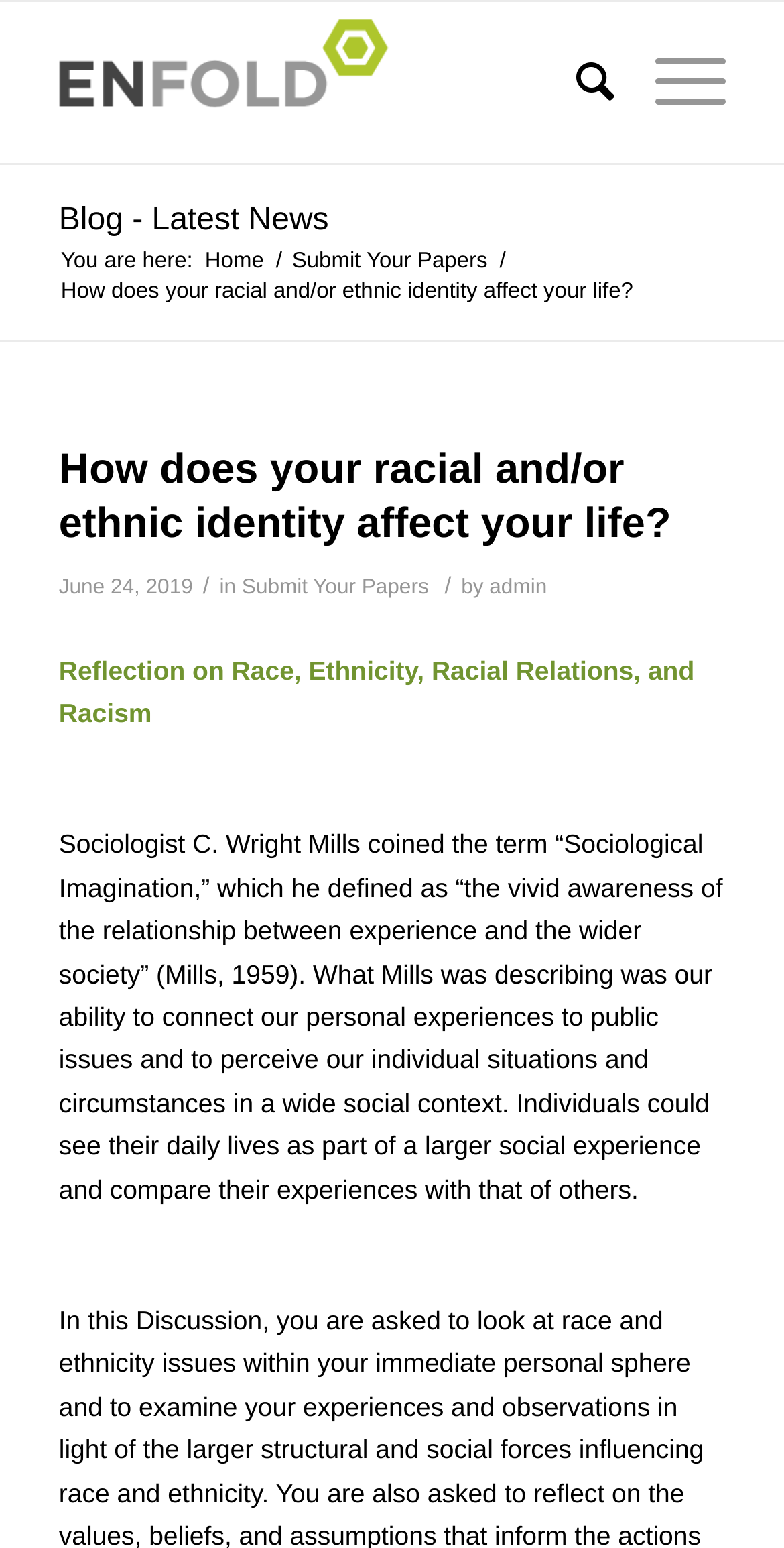Can you extract the headline from the webpage for me?

How does your racial and/or ethnic identity affect your life?